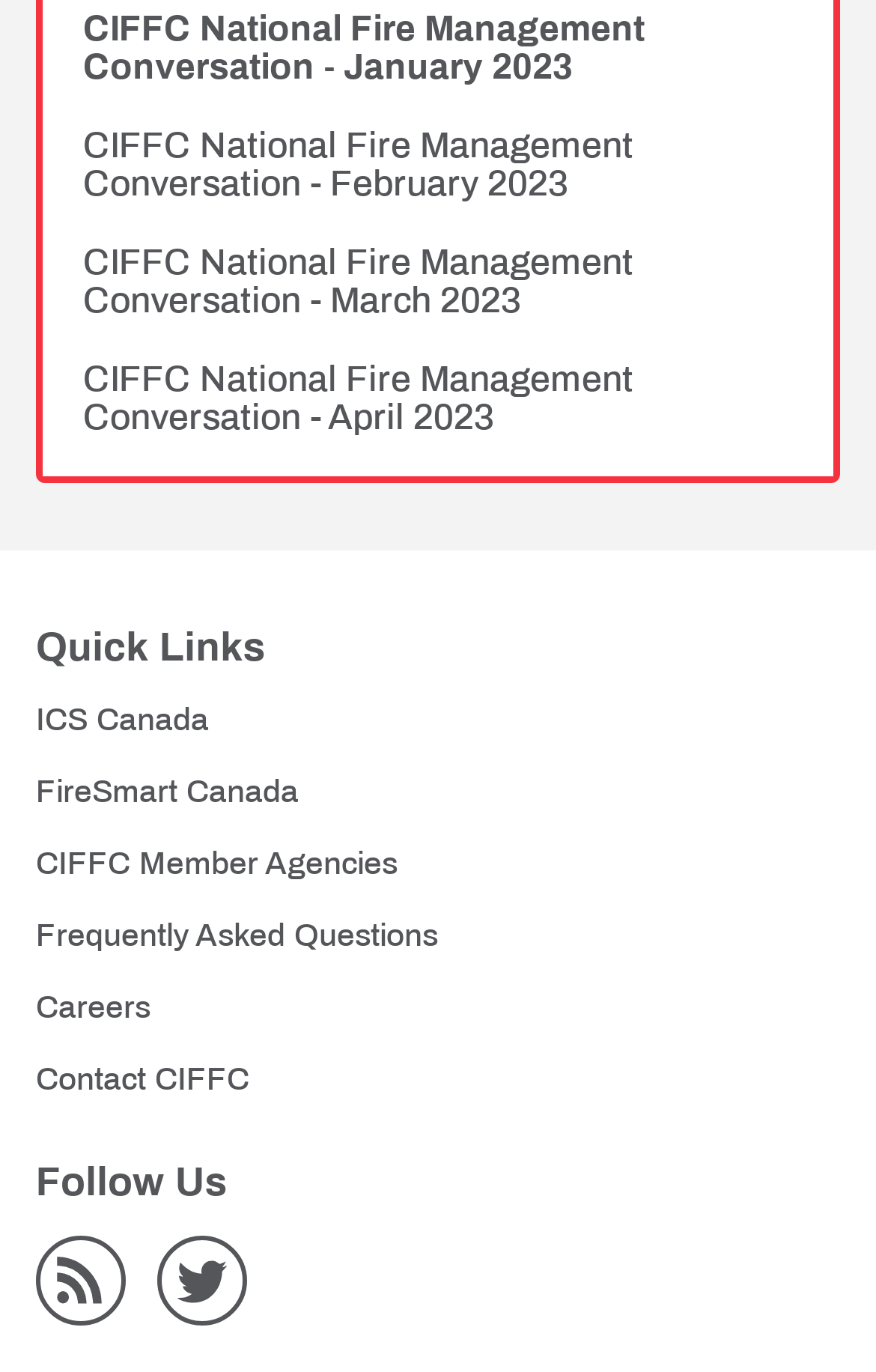Kindly determine the bounding box coordinates for the area that needs to be clicked to execute this instruction: "Contact CIFFC".

[0.041, 0.775, 0.285, 0.799]